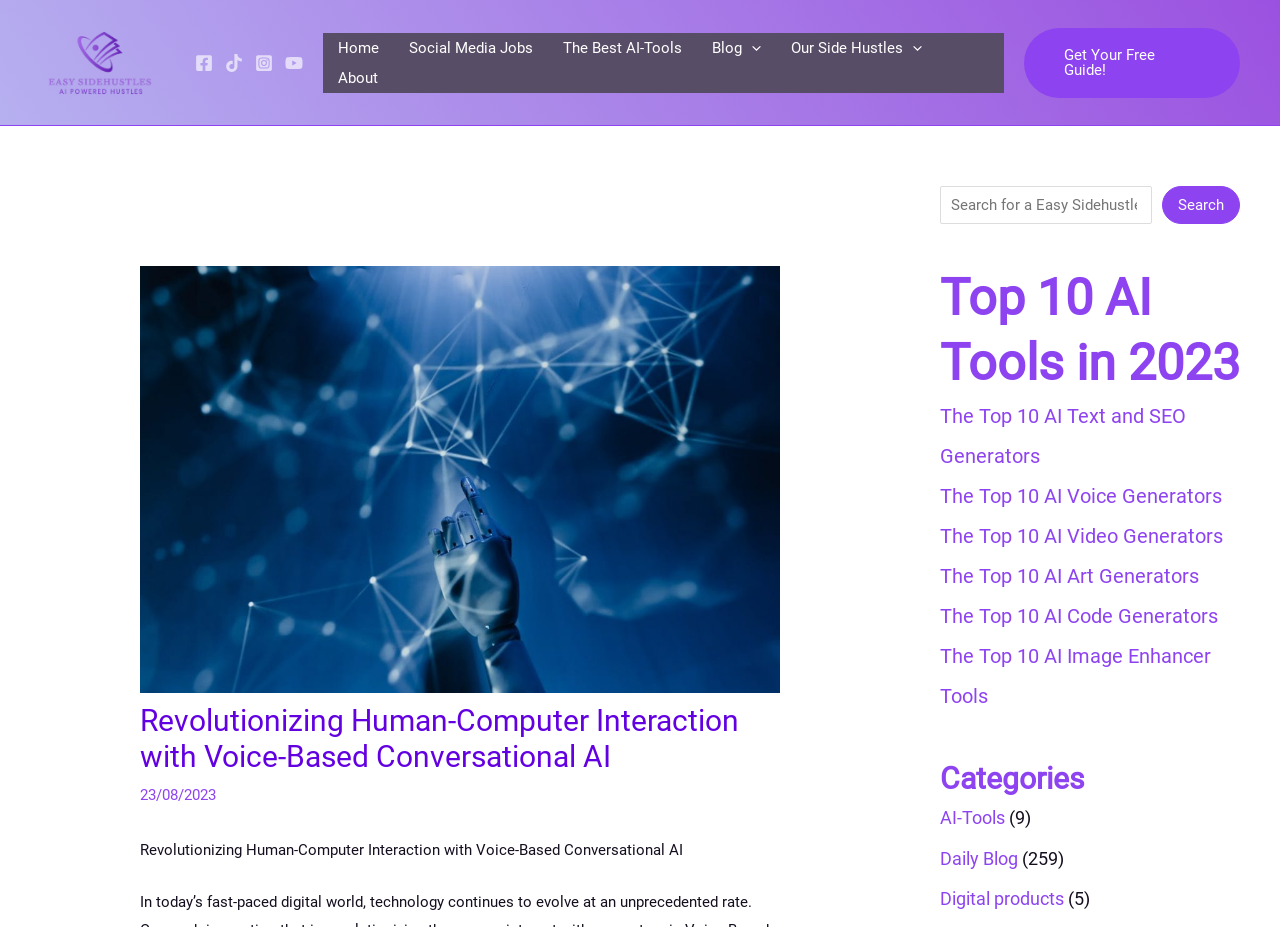Use a single word or phrase to answer the question:
What is the purpose of the search bar?

To search the website